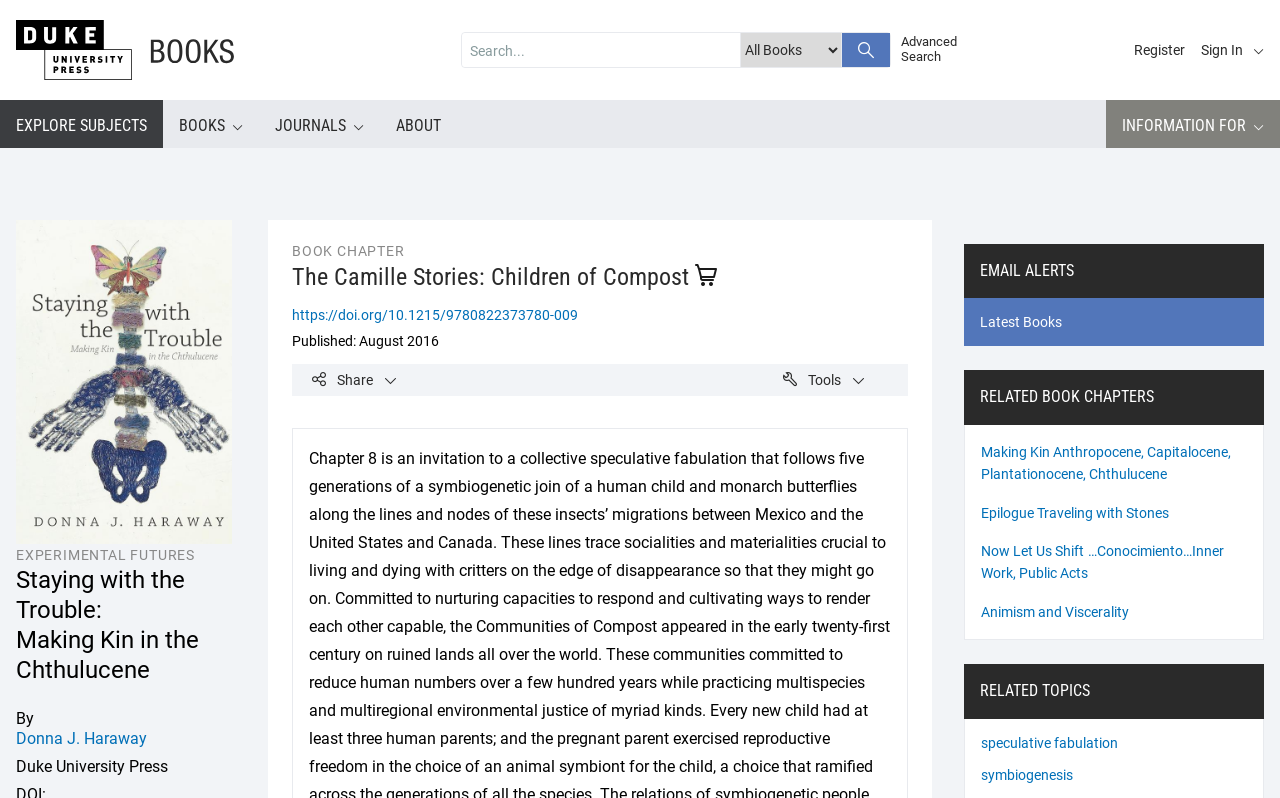Determine the bounding box coordinates of the region that needs to be clicked to achieve the task: "Explore subjects".

[0.0, 0.125, 0.127, 0.185]